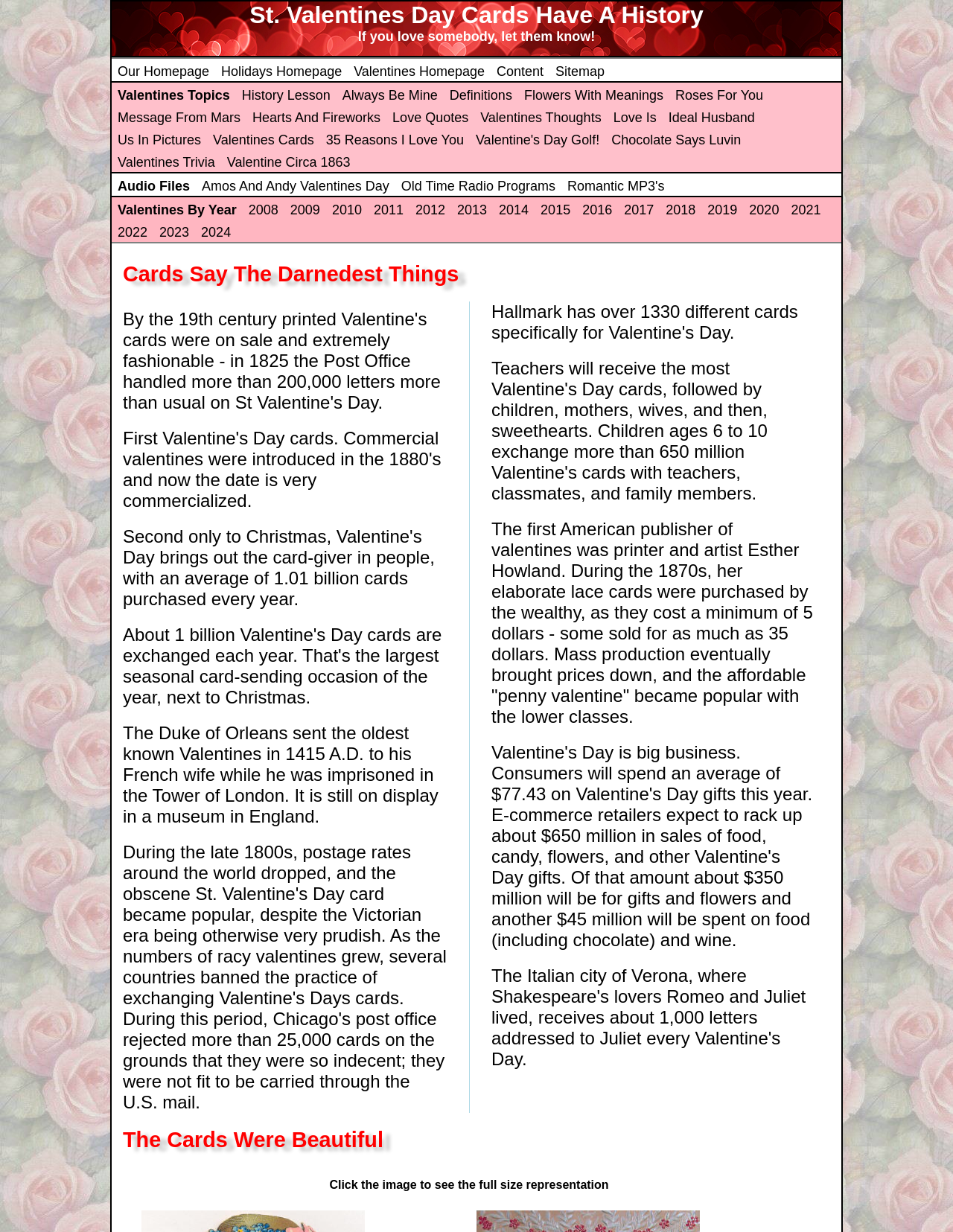Generate the main heading text from the webpage.

St. Valentines Day Cards Have A History